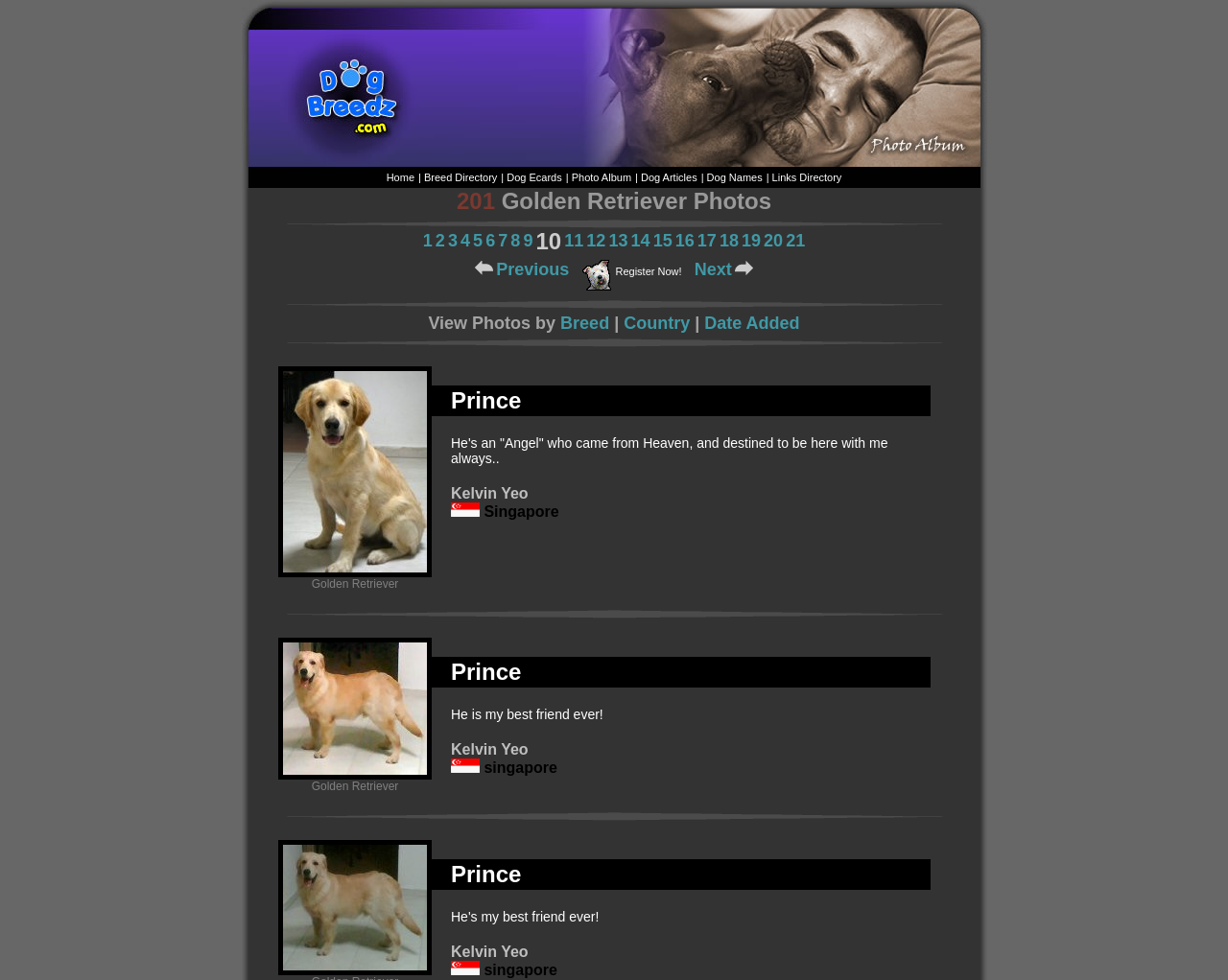Please identify the bounding box coordinates of the area that needs to be clicked to follow this instruction: "View photos by 'Breed'".

[0.456, 0.32, 0.496, 0.34]